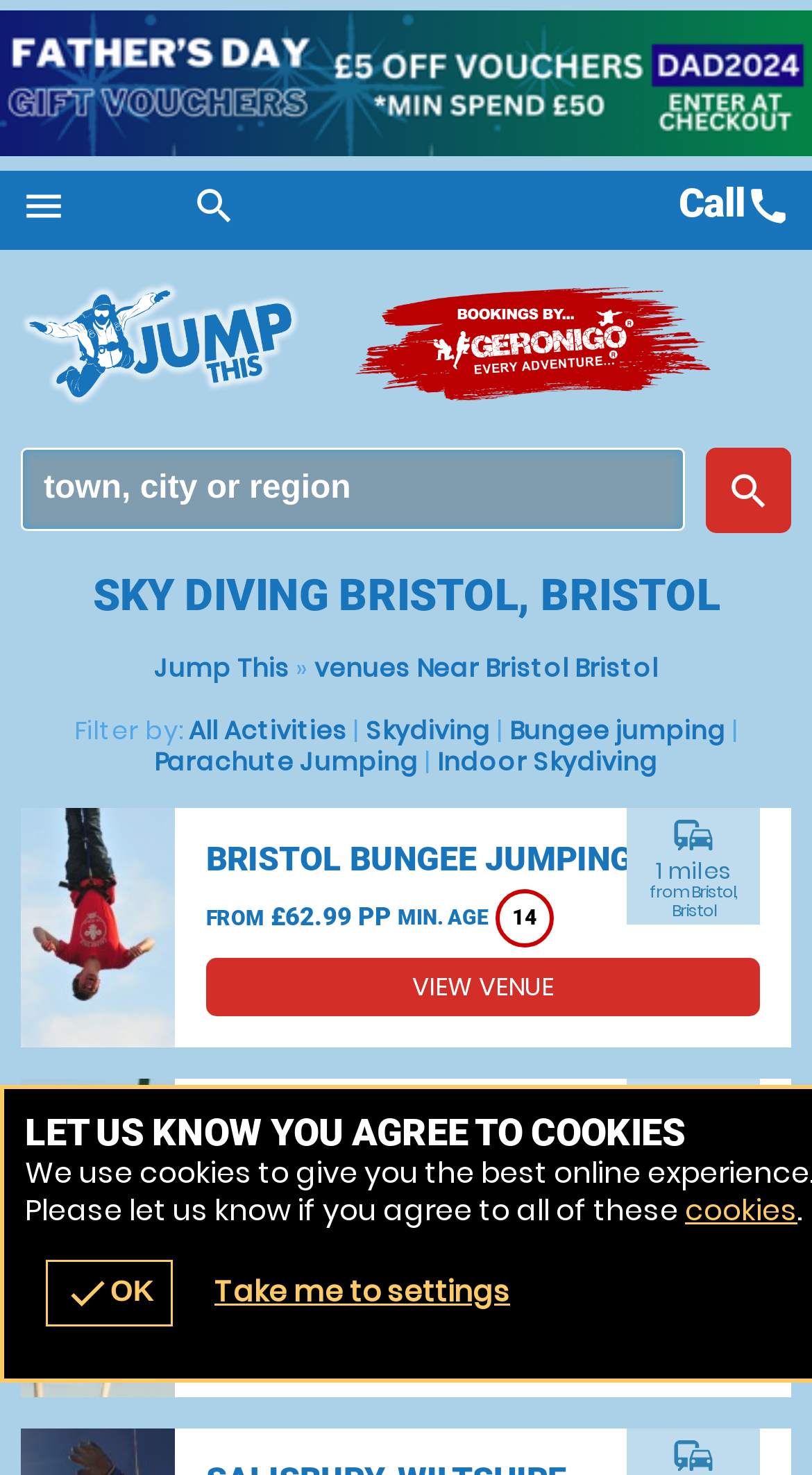Please find the bounding box coordinates in the format (top-left x, top-left y, bottom-right x, bottom-right y) for the given element description. Ensure the coordinates are floating point numbers between 0 and 1. Description: View Venue

[0.254, 0.887, 0.936, 0.926]